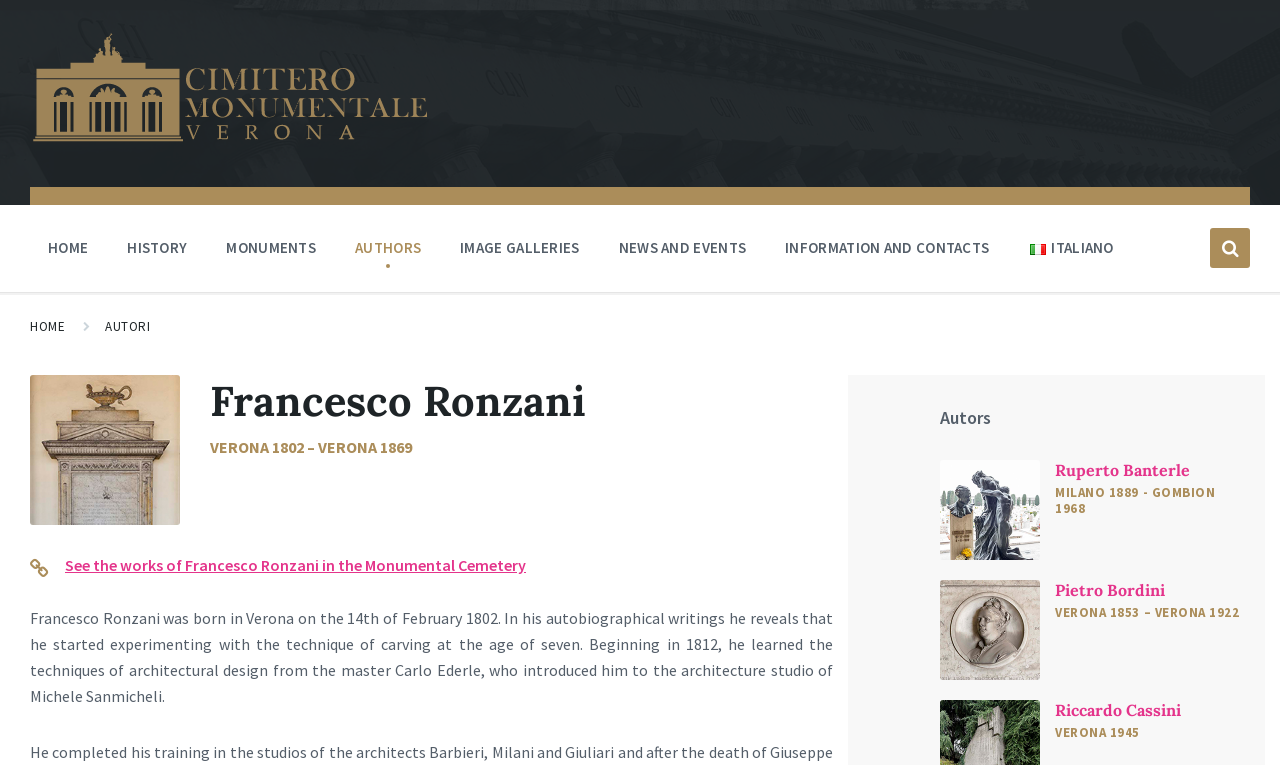Please locate the bounding box coordinates of the element that should be clicked to complete the given instruction: "See the information about Ruperto Banterle".

[0.824, 0.601, 0.93, 0.627]